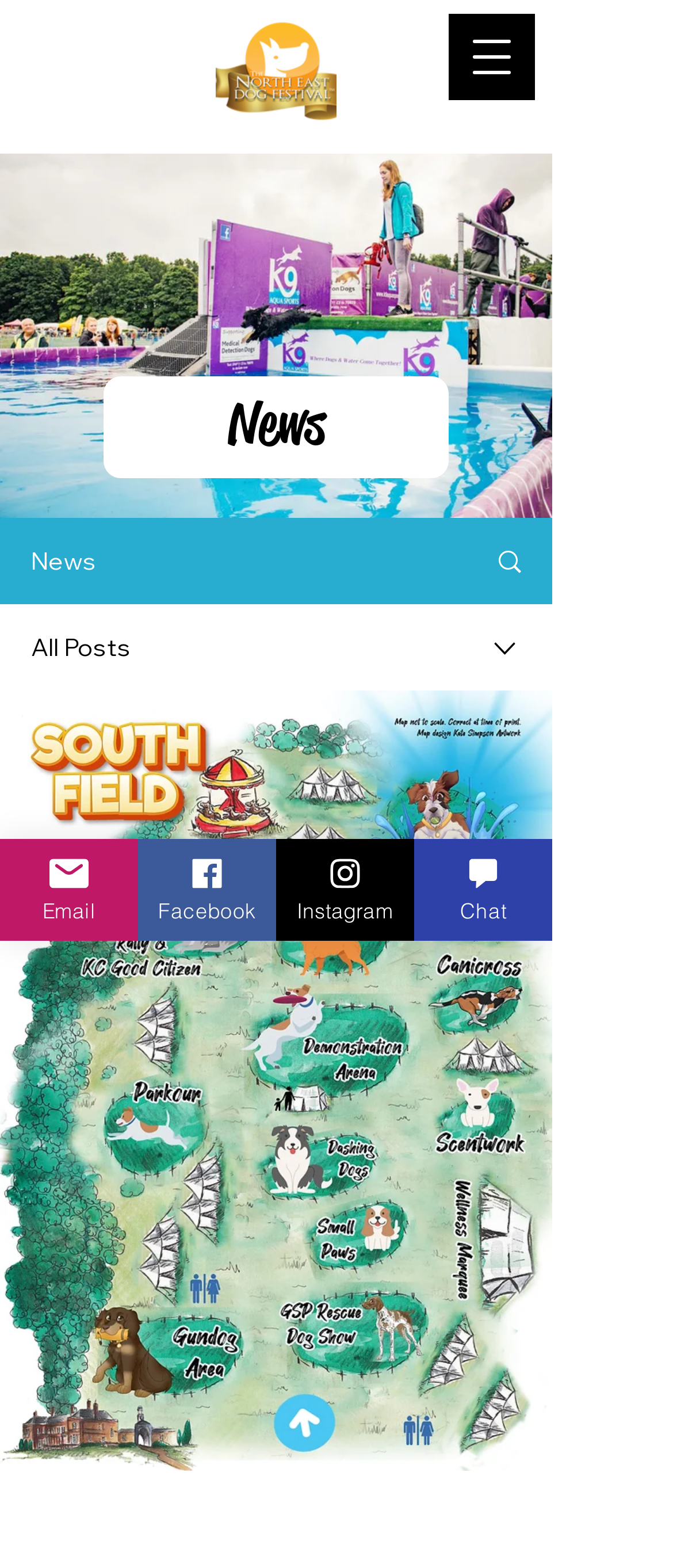Please find the bounding box coordinates in the format (top-left x, top-left y, bottom-right x, bottom-right y) for the given element description. Ensure the coordinates are floating point numbers between 0 and 1. Description: Instagram

[0.547, 0.535, 0.821, 0.6]